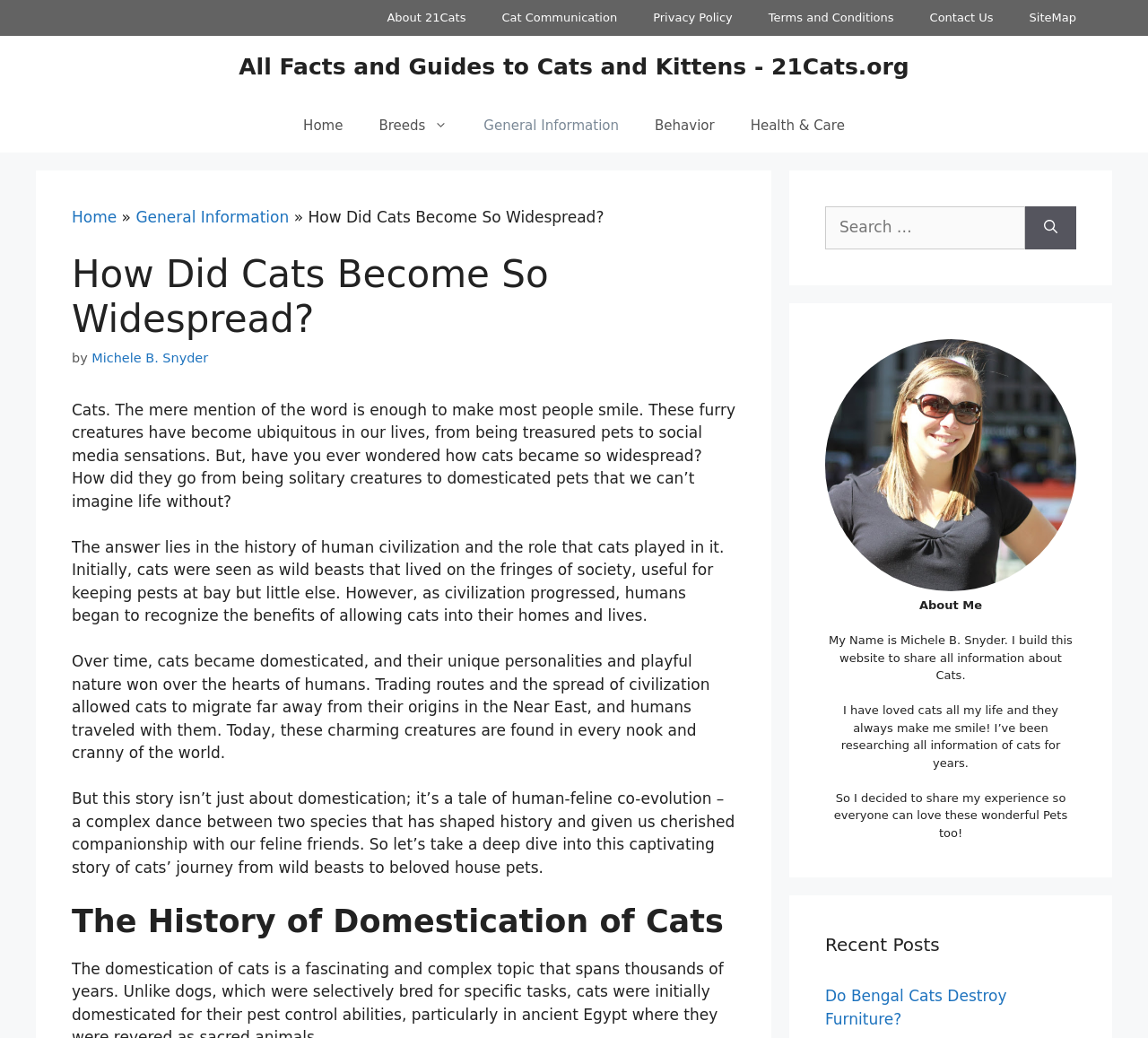What is the title of the section below the article?
Could you answer the question in a detailed manner, providing as much information as possible?

The section below the article has a heading 'Recent Posts' and lists recent posts on the website, including 'Do Bengal Cats Destroy Furniture?'.